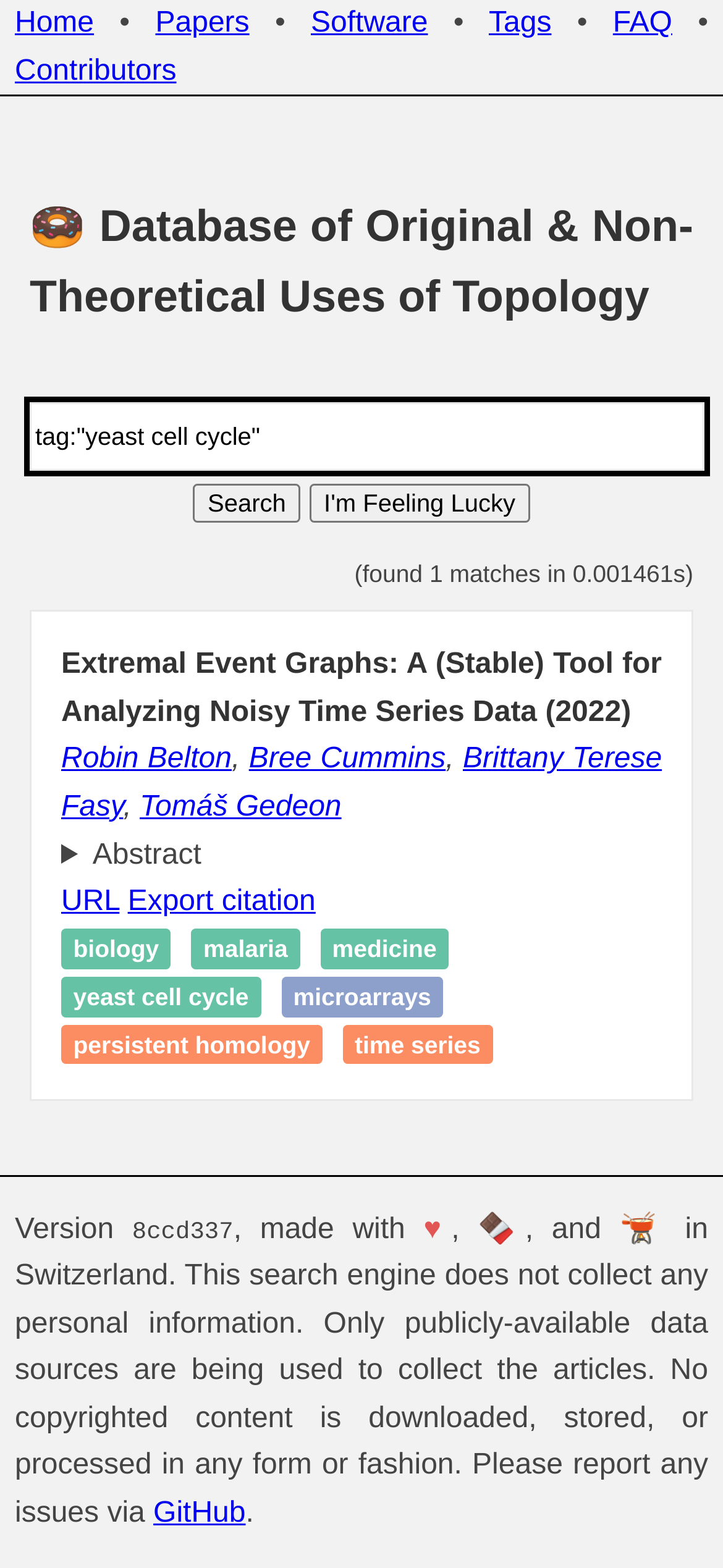Please find the bounding box coordinates in the format (top-left x, top-left y, bottom-right x, bottom-right y) for the given element description. Ensure the coordinates are floating point numbers between 0 and 1. Description: URL

[0.085, 0.565, 0.165, 0.585]